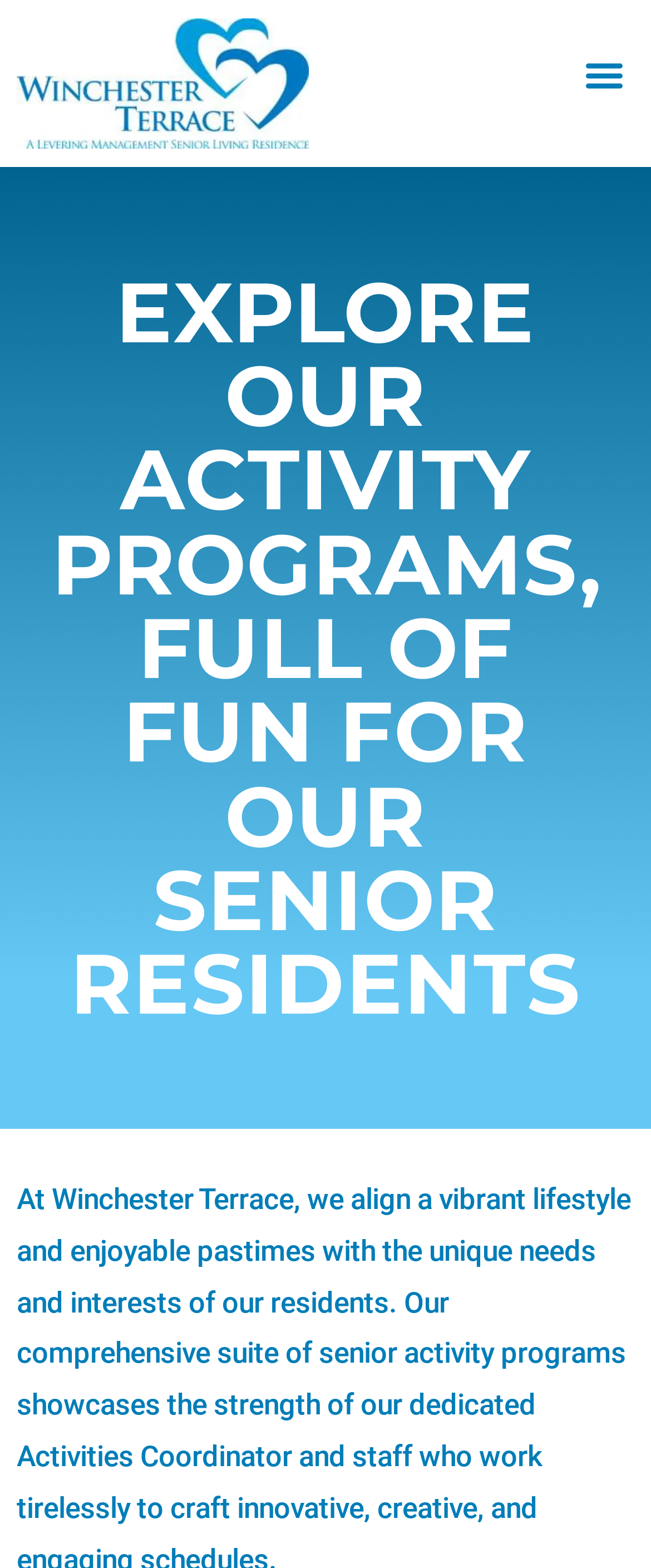Refer to the element description Pradip Bhattacharya and identify the corresponding bounding box in the screenshot. Format the coordinates as (top-left x, top-left y, bottom-right x, bottom-right y) with values in the range of 0 to 1.

None